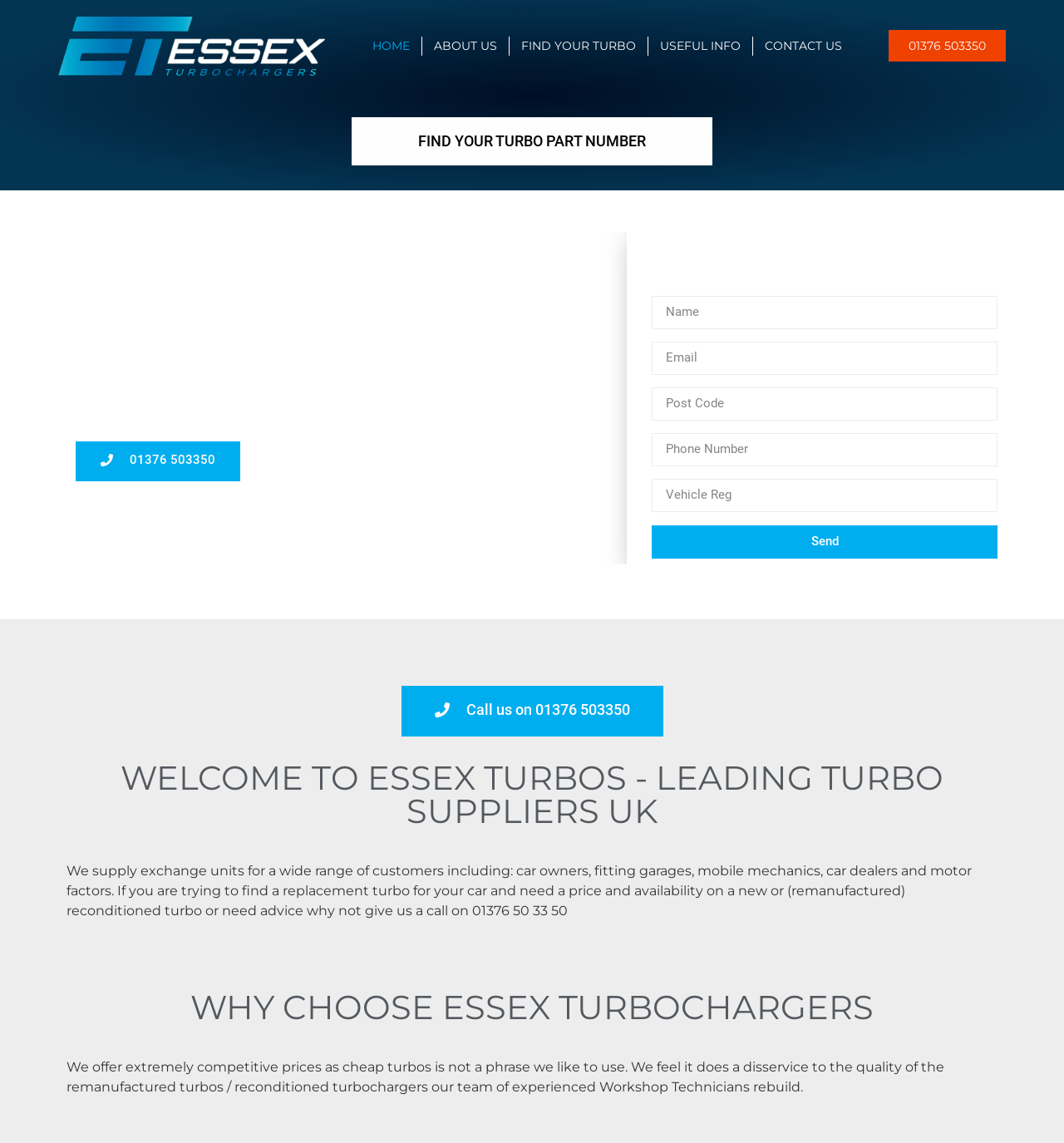Provide an in-depth caption for the webpage.

The webpage is about Essex Turbochargers, a leading supplier of turbo systems in the UK. At the top left corner, there is a logo of Essex Turbochargers, accompanied by a navigation menu with links to "HOME", "ABOUT US", "FIND YOUR TURBO", and "CONTACT US". Below the navigation menu, there is a section with a heading "Setting the Standards" and a brief description of the company's services. 

To the right of this section, there is a call-to-action area with a heading "REQUEST A CALLBACK" and a form with text boxes for name, email, post code, phone number, and vehicle registration, along with a "Send" button. Below this form, there is a link to call the company's phone number.

Further down the page, there is a heading "WELCOME TO ESSEX TURBOS - LEADING TURBO SUPPLIERS UK" followed by a paragraph describing the company's services and target customers. Below this, there is another heading "WHY CHOOSE ESSEX TURBOCHARGERS" and a paragraph explaining the company's pricing policy and the quality of their remanufactured turbos.